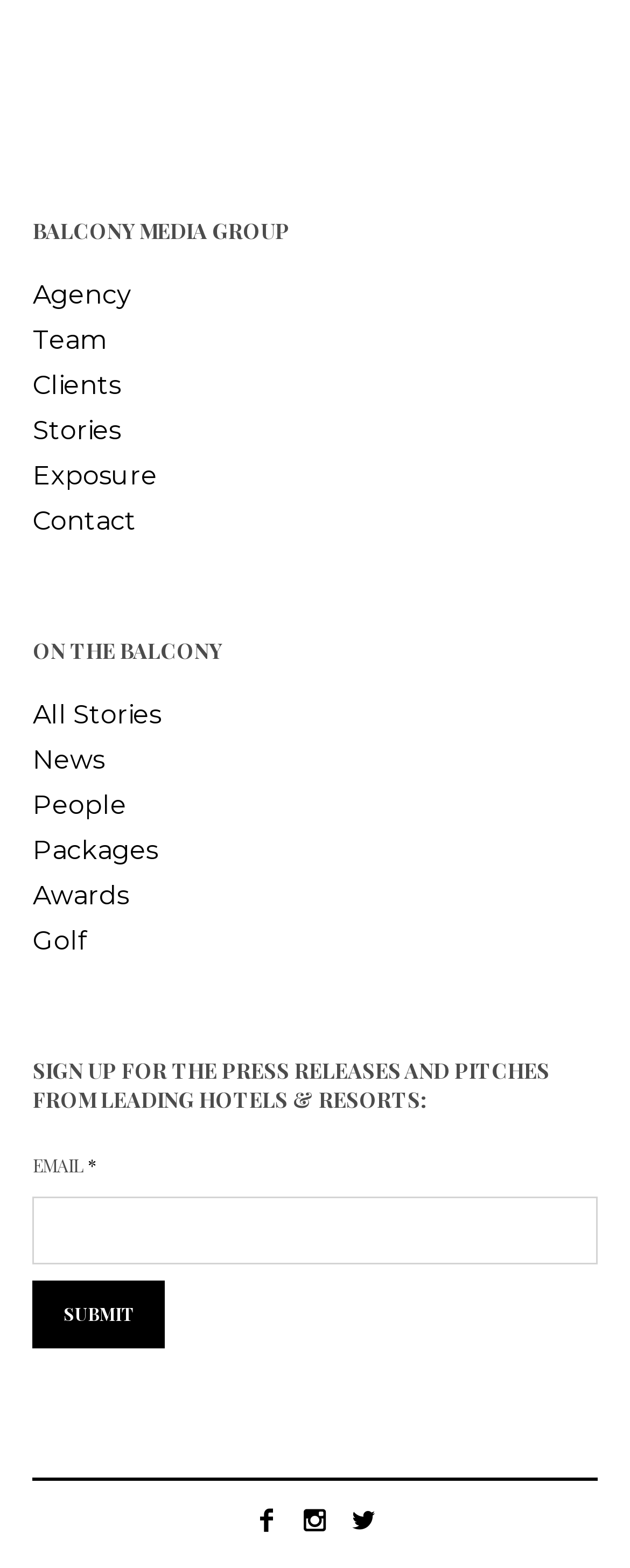What is the title of the section above the 'All Stories' link?
Kindly offer a detailed explanation using the data available in the image.

The section title is located within the bounding box coordinates [0.052, 0.405, 0.948, 0.424] and is a heading element with the text 'ON THE BALCONY'.